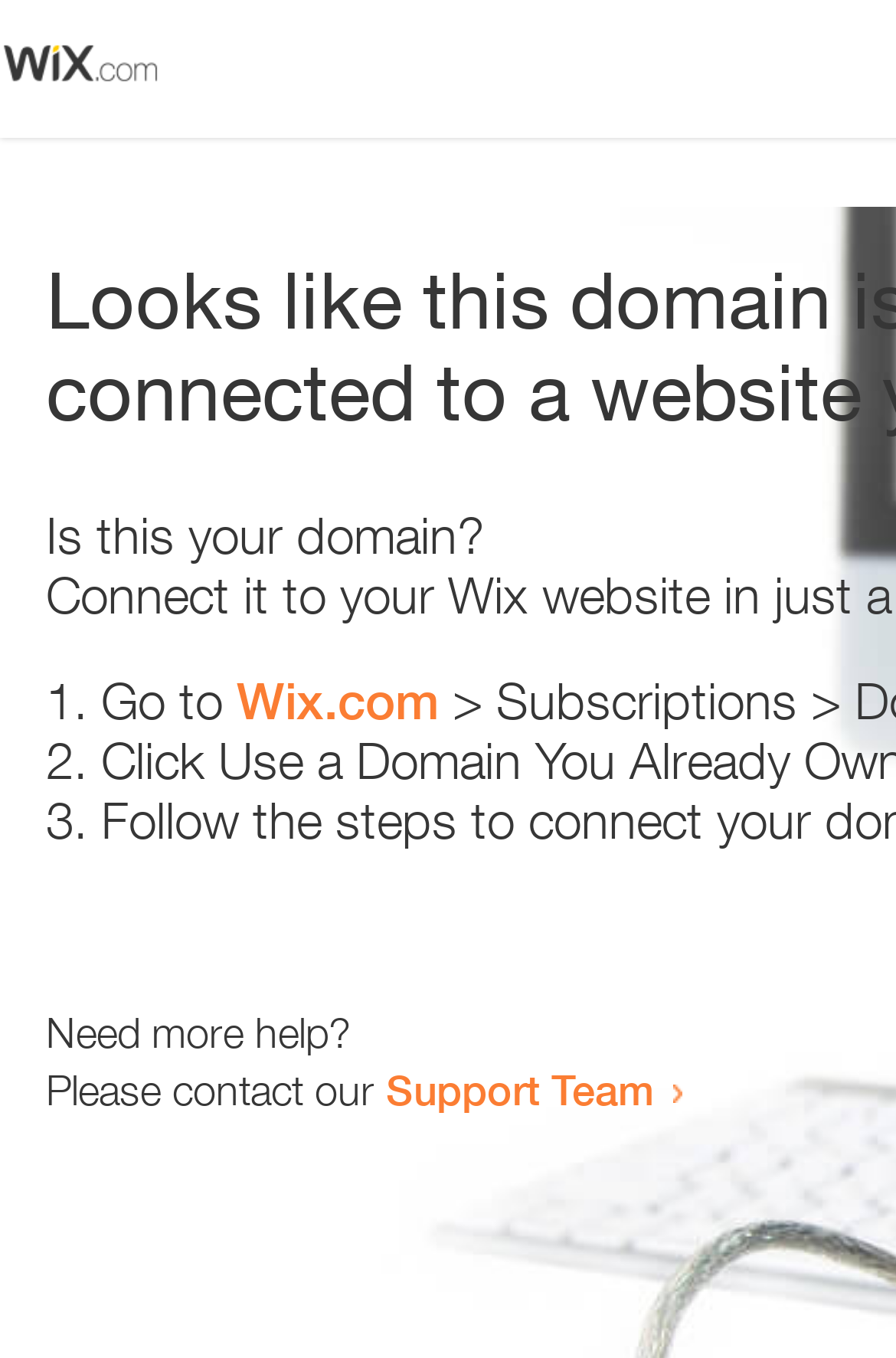Elaborate on the different components and information displayed on the webpage.

The webpage appears to be an error page, with a small image at the top left corner. Below the image, there is a question "Is this your domain?" in a prominent position. 

To the right of the question, there is a numbered list with three items. The first item starts with "1." and suggests going to "Wix.com". The second item starts with "2." and the third item starts with "3.", but their contents are not specified. 

Further down the page, there is a message "Need more help?" followed by a sentence "Please contact our Support Team" with a link to the Support Team.